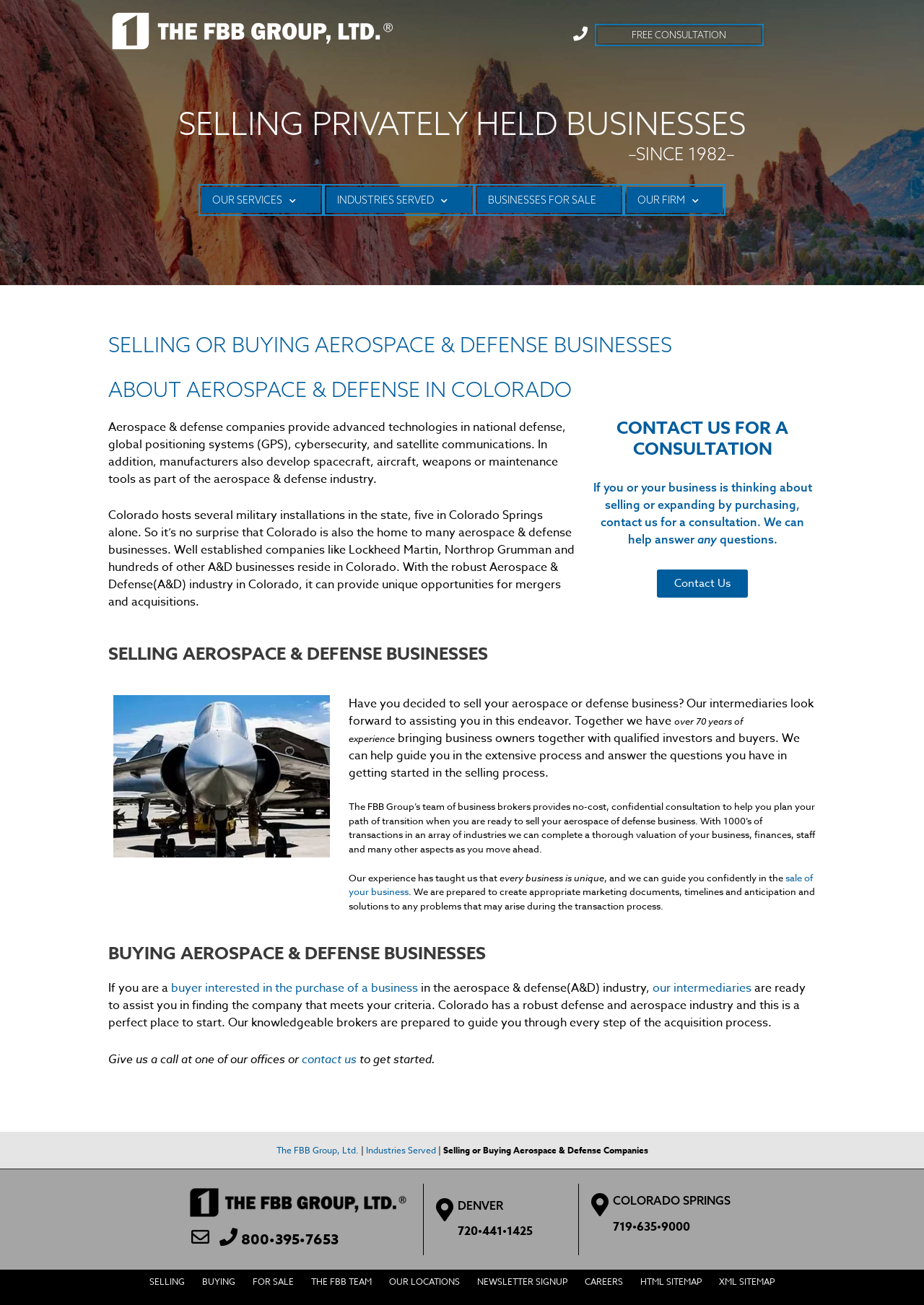Determine the bounding box coordinates (top-left x, top-left y, bottom-right x, bottom-right y) of the UI element described in the following text: Businesses for Sale

[0.516, 0.143, 0.671, 0.163]